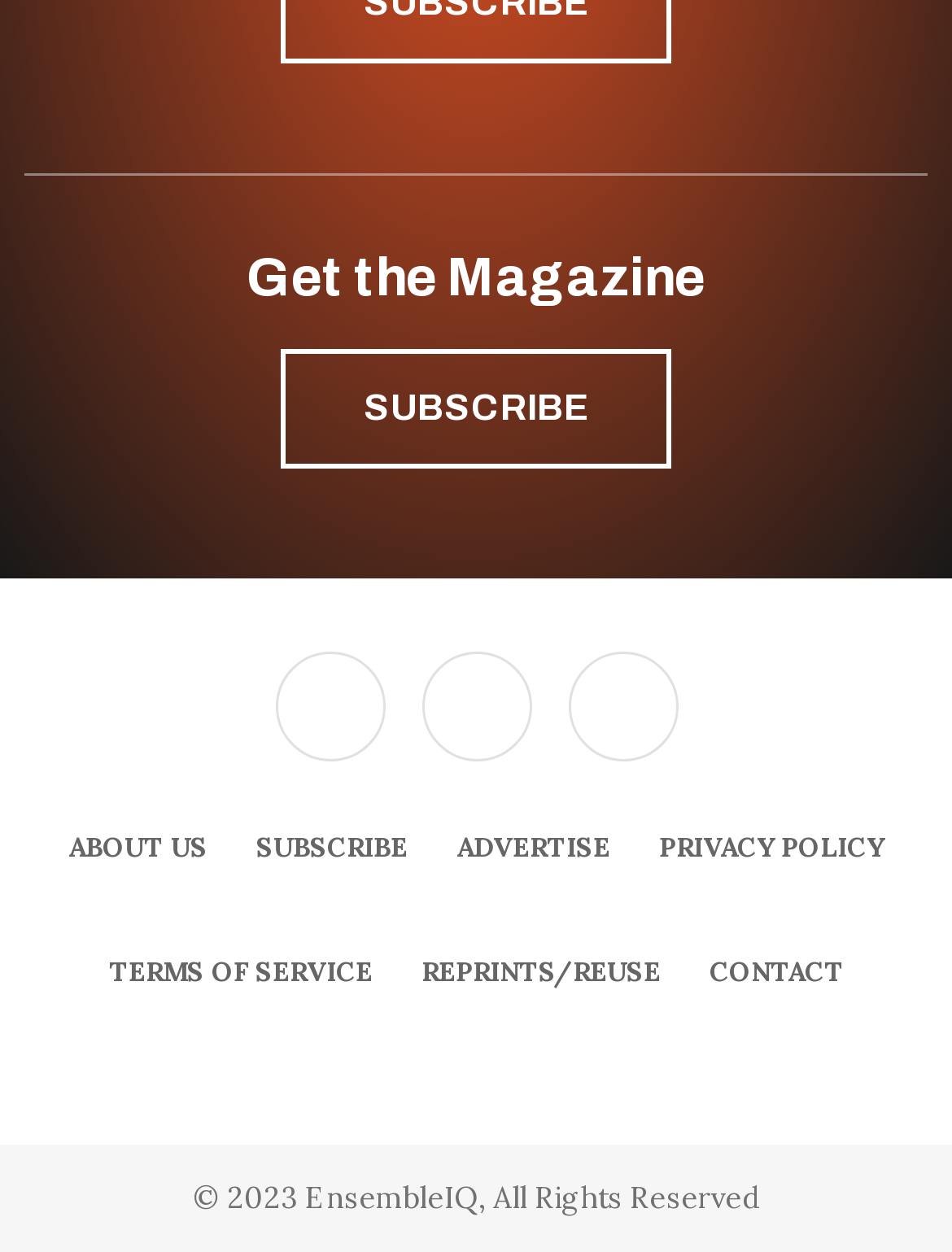Find the bounding box coordinates of the area that needs to be clicked in order to achieve the following instruction: "Subscribe to the magazine". The coordinates should be specified as four float numbers between 0 and 1, i.e., [left, top, right, bottom].

[0.295, 0.279, 0.705, 0.375]